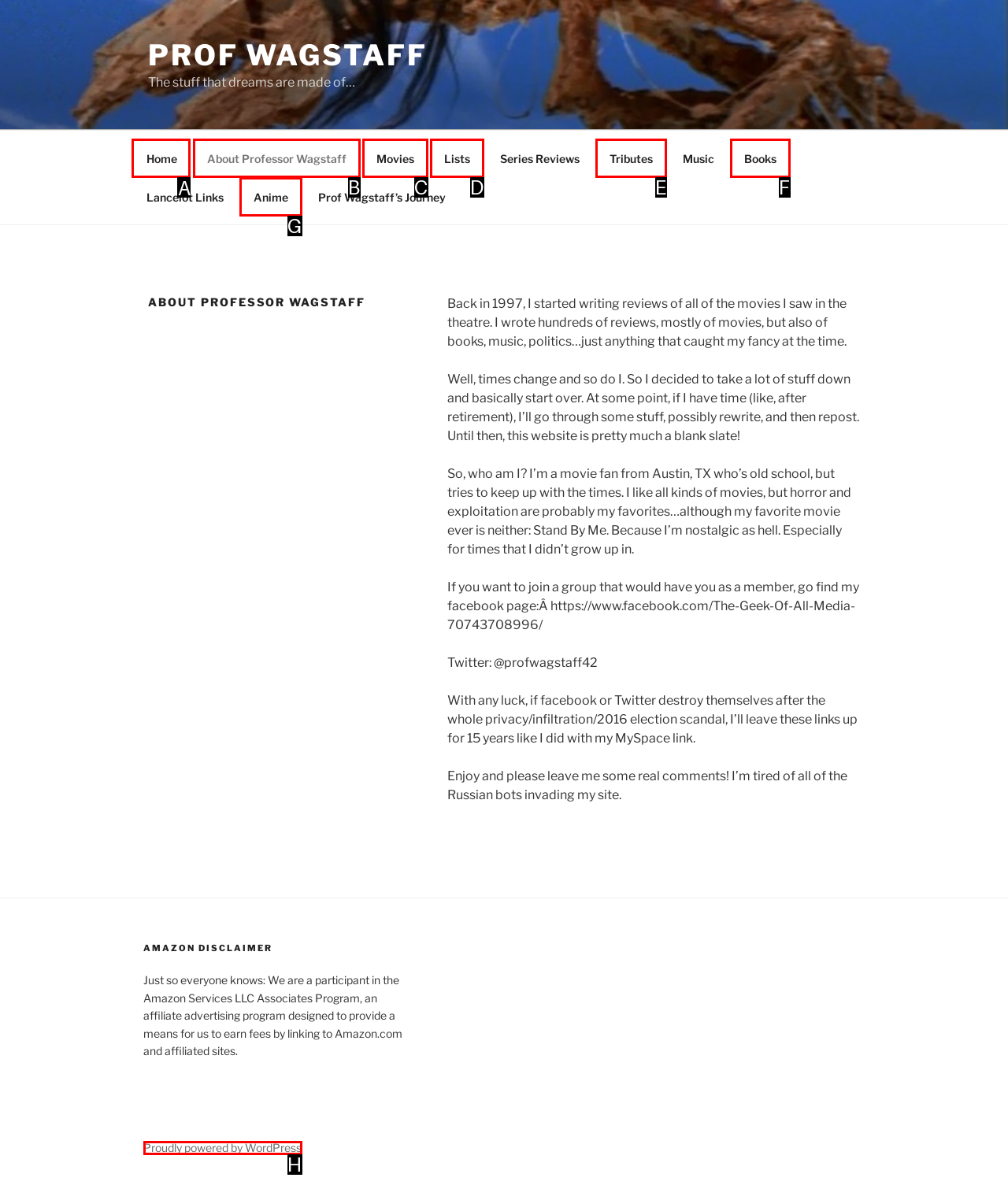From the given choices, which option should you click to complete this task: Click on the Home link? Answer with the letter of the correct option.

A